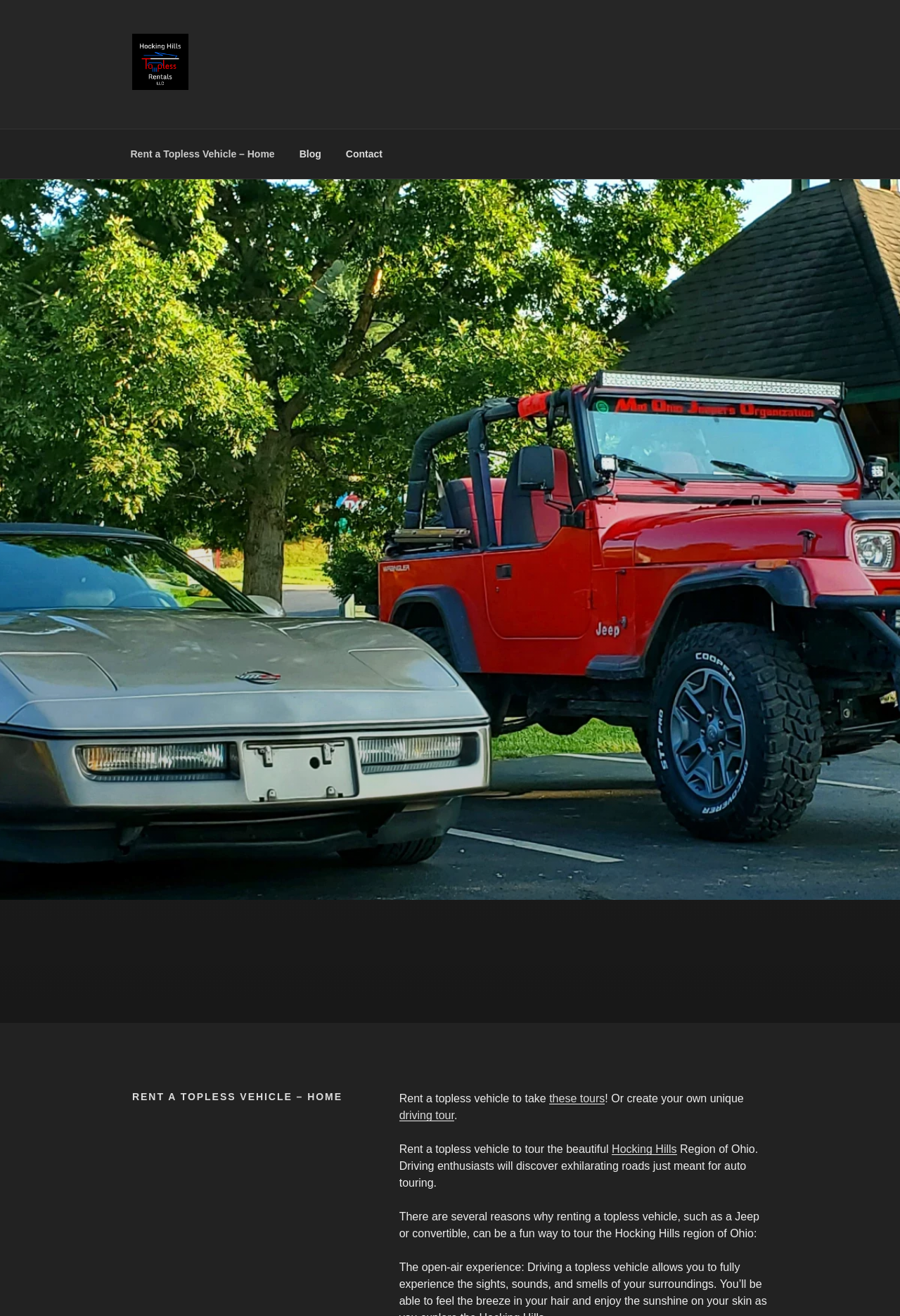Please determine the bounding box coordinates of the section I need to click to accomplish this instruction: "Contact us".

[0.371, 0.104, 0.439, 0.13]